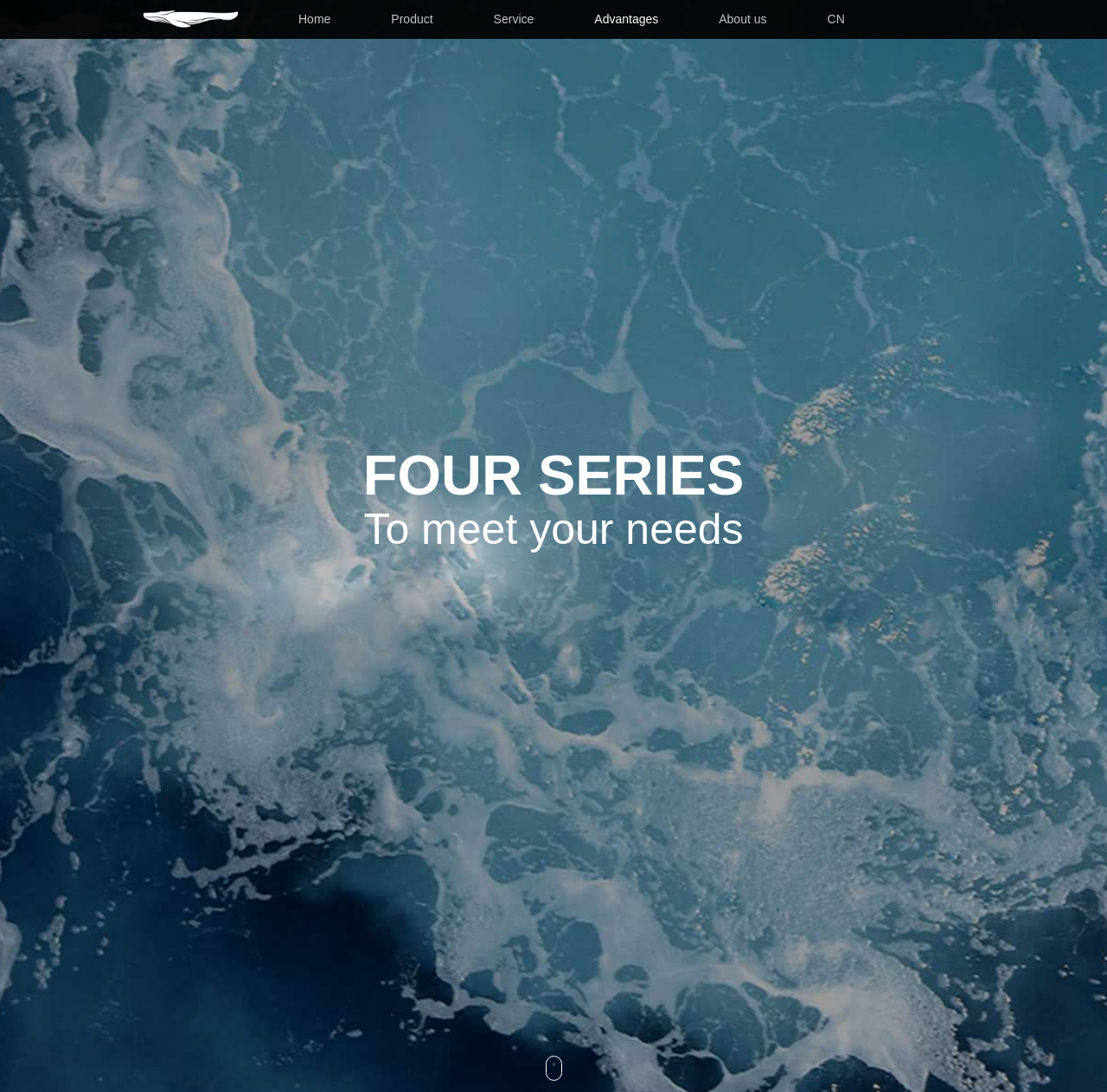How many image elements are on the webpage?
Using the image, give a concise answer in the form of a single word or short phrase.

3